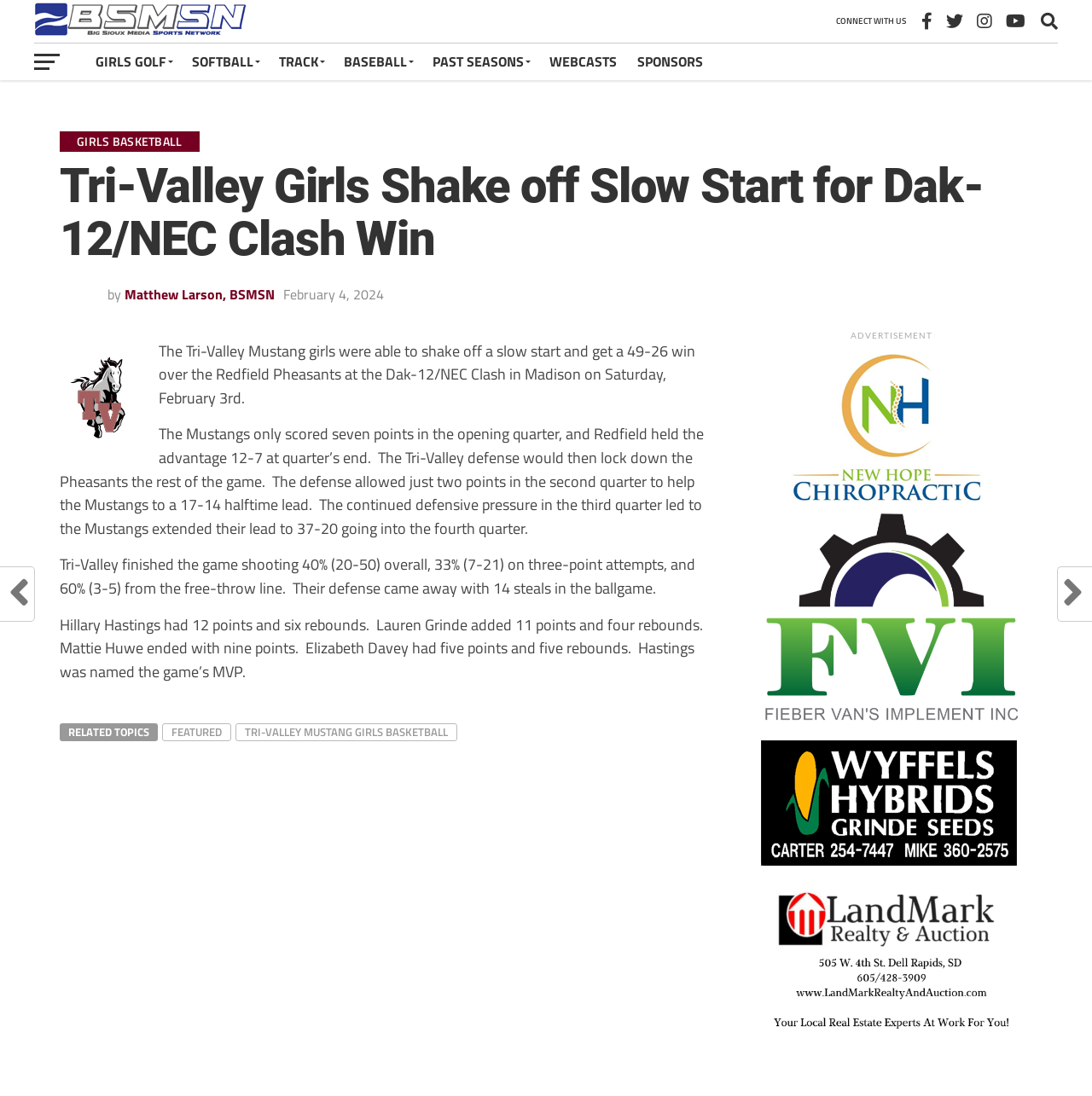Determine the bounding box coordinates for the HTML element mentioned in the following description: "SPONSOR A CHILD". The coordinates should be a list of four floats ranging from 0 to 1, represented as [left, top, right, bottom].

None